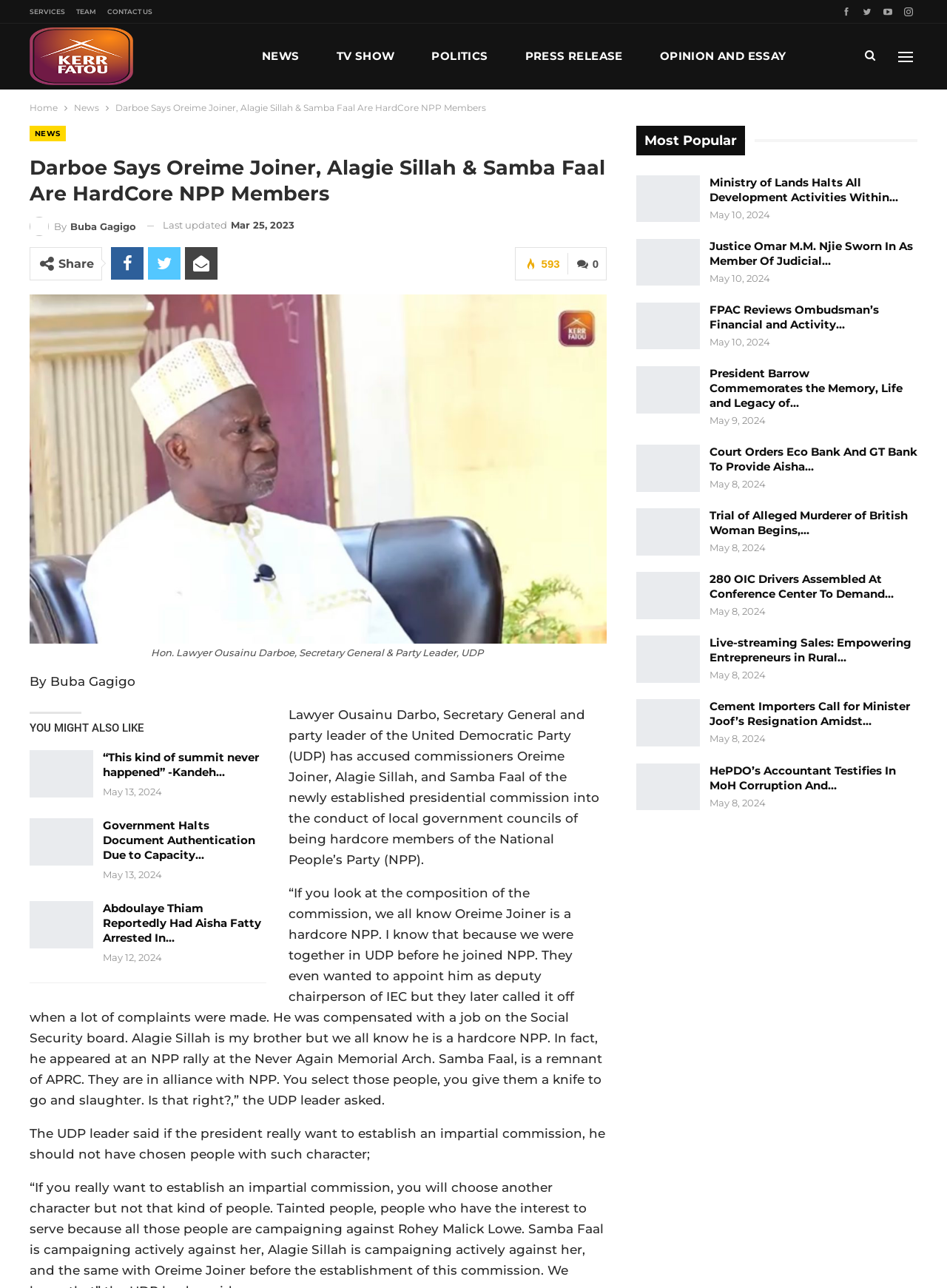What is the date of the last updated article in the 'Most Popular' section?
Based on the image, provide your answer in one word or phrase.

May 10, 2024